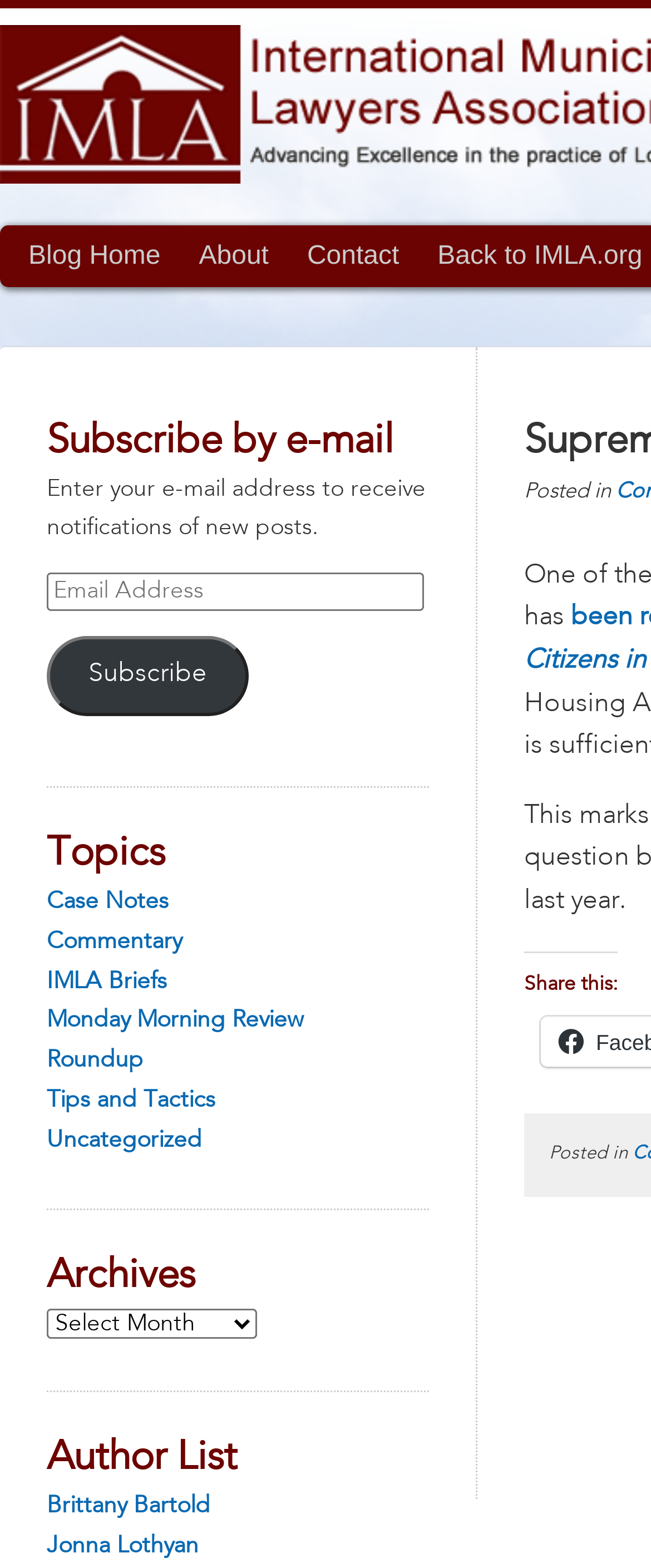Locate the bounding box coordinates of the clickable region necessary to complete the following instruction: "Click on Case Notes". Provide the coordinates in the format of four float numbers between 0 and 1, i.e., [left, top, right, bottom].

[0.072, 0.567, 0.259, 0.582]